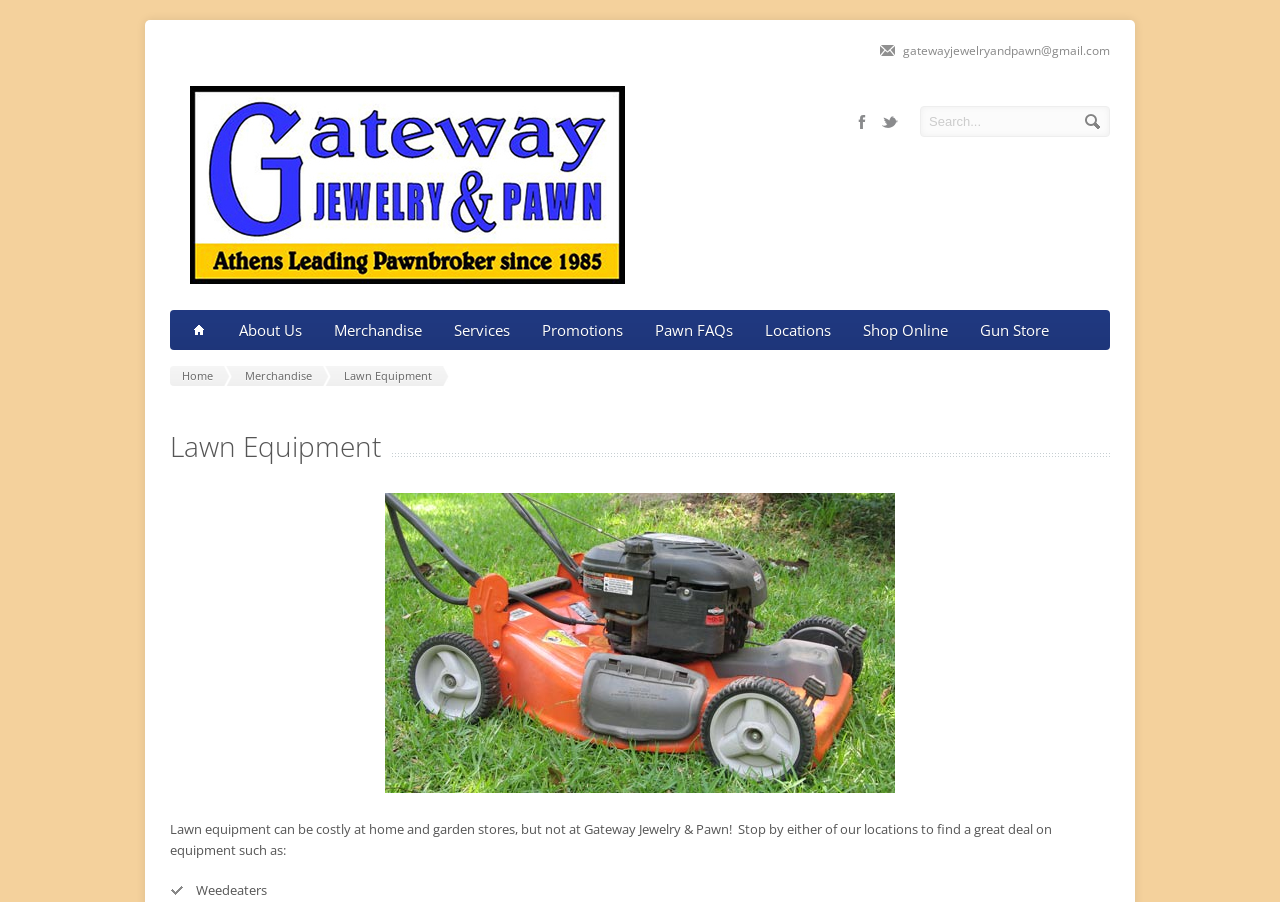Please identify the bounding box coordinates of the element's region that needs to be clicked to fulfill the following instruction: "Go to the 'Gun Store' page". The bounding box coordinates should consist of four float numbers between 0 and 1, i.e., [left, top, right, bottom].

[0.753, 0.344, 0.832, 0.388]